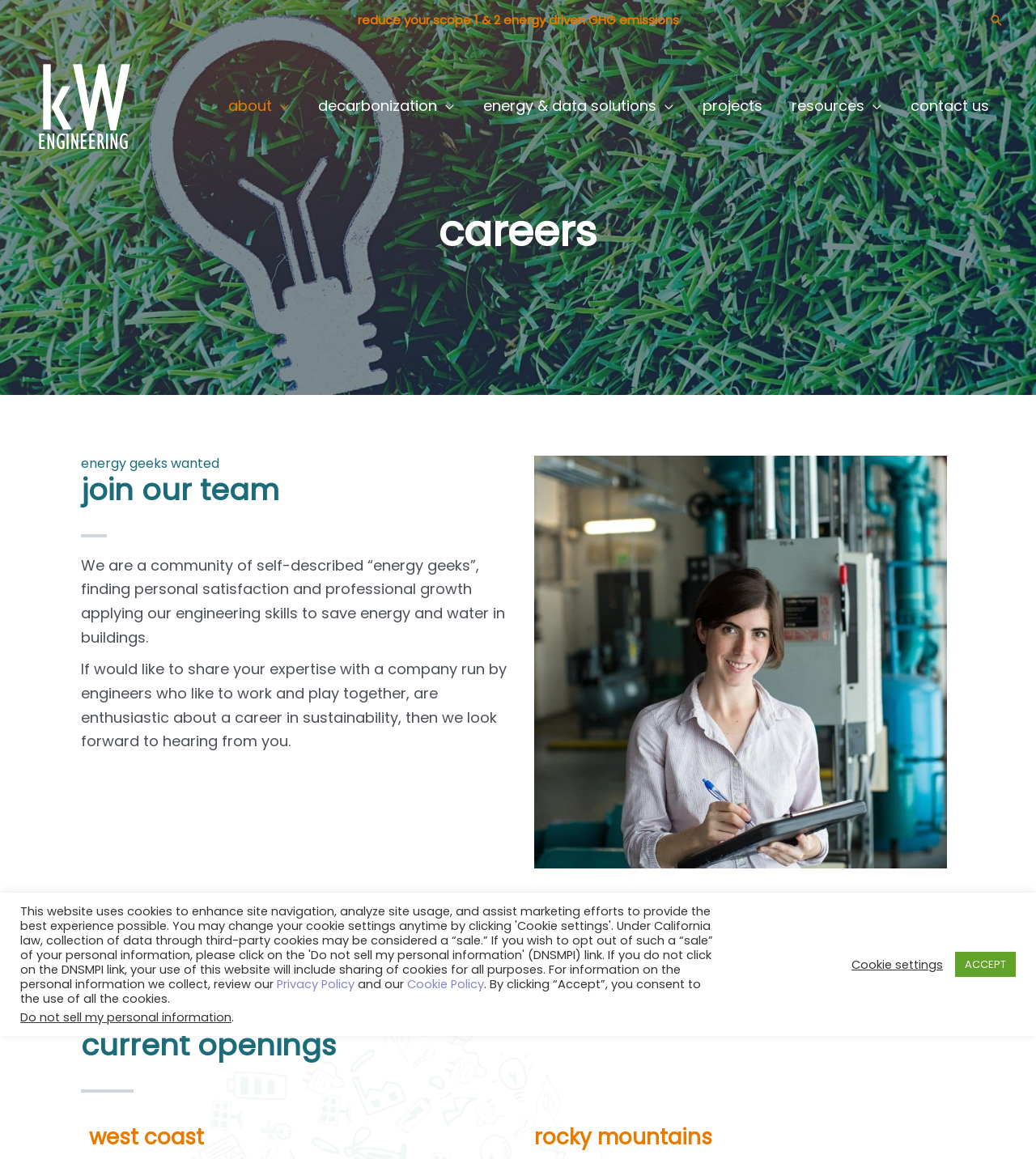How many regions are listed for current openings?
Answer the question with just one word or phrase using the image.

2